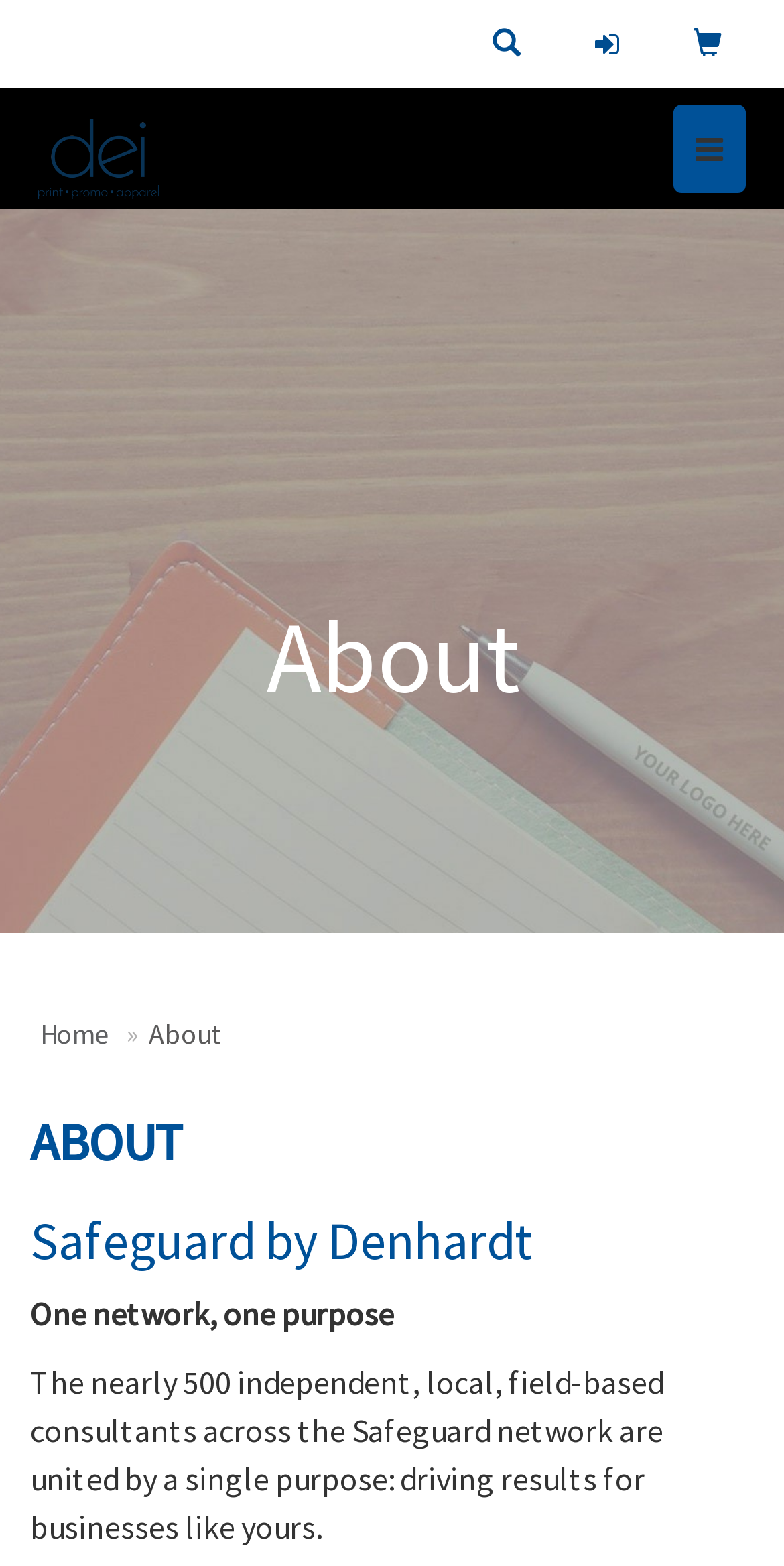How many independent consultants are in the Safeguard network?
Please respond to the question with as much detail as possible.

I found the number of independent consultants by reading the StaticText element that says 'The nearly 500 independent, local, field-based consultants across the Safeguard network are united by a single purpose: driving results for businesses like yours.' which is located in the middle of the webpage.